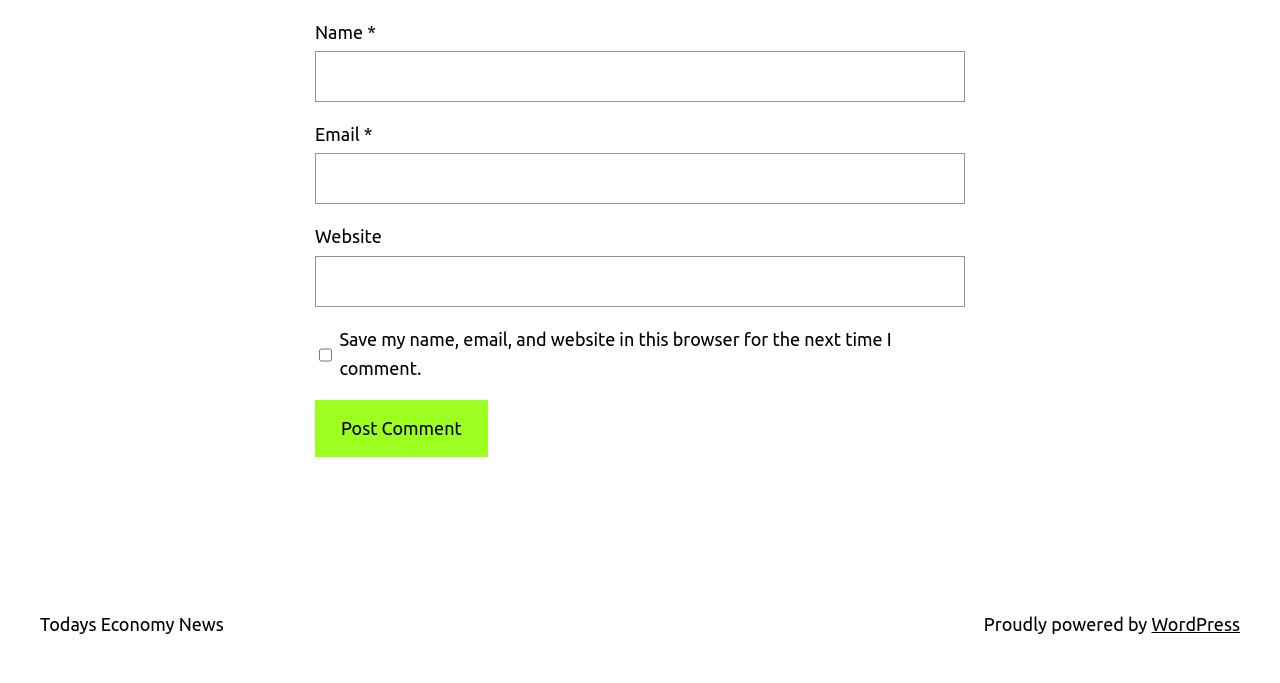Determine the bounding box coordinates (top-left x, top-left y, bottom-right x, bottom-right y) of the UI element described in the following text: parent_node: Email * aria-describedby="email-notes" name="email"

[0.246, 0.225, 0.754, 0.299]